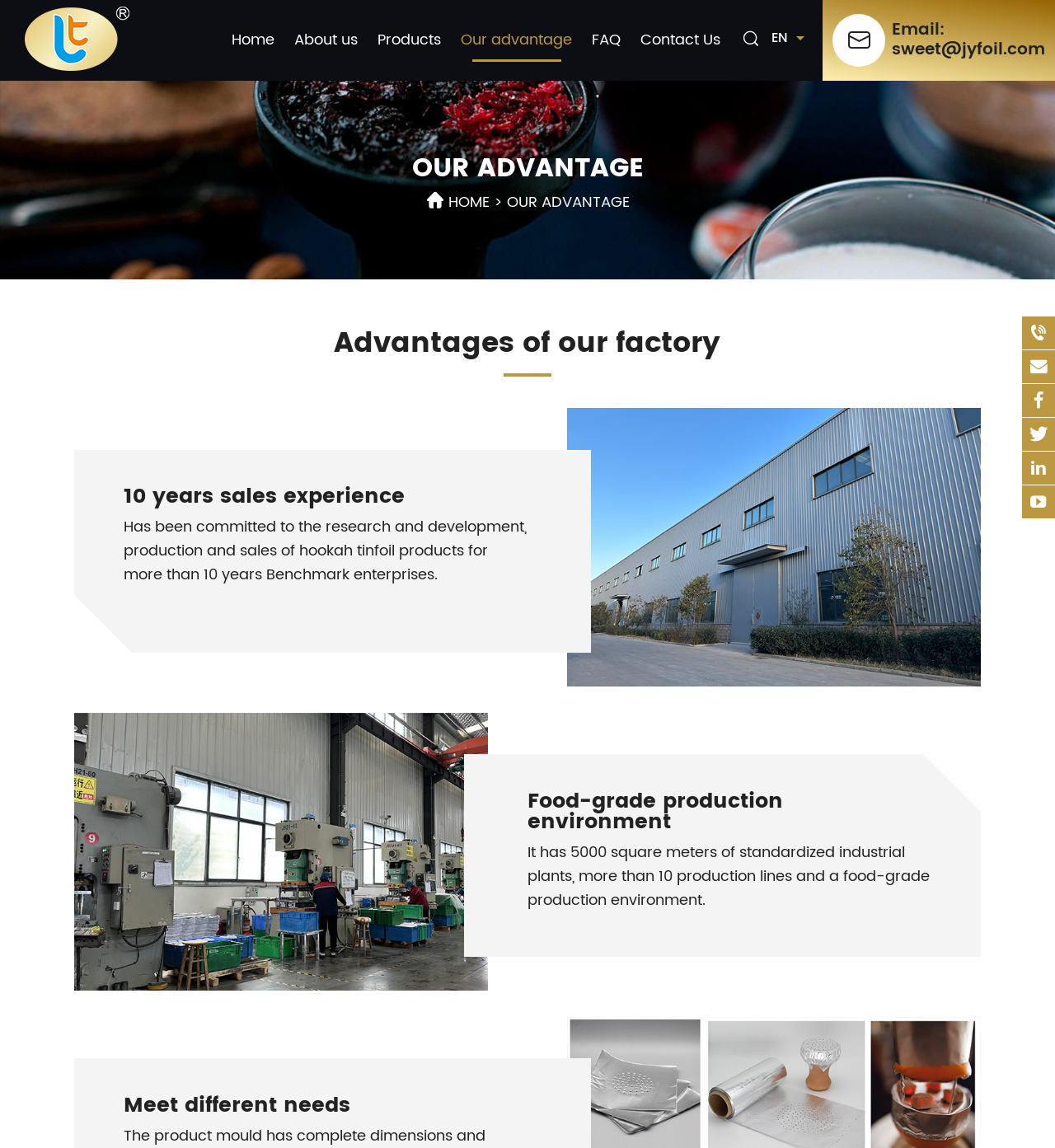Find the bounding box of the web element that fits this description: "sweet@jyfoil.com".

[0.969, 0.305, 1.0, 0.334]